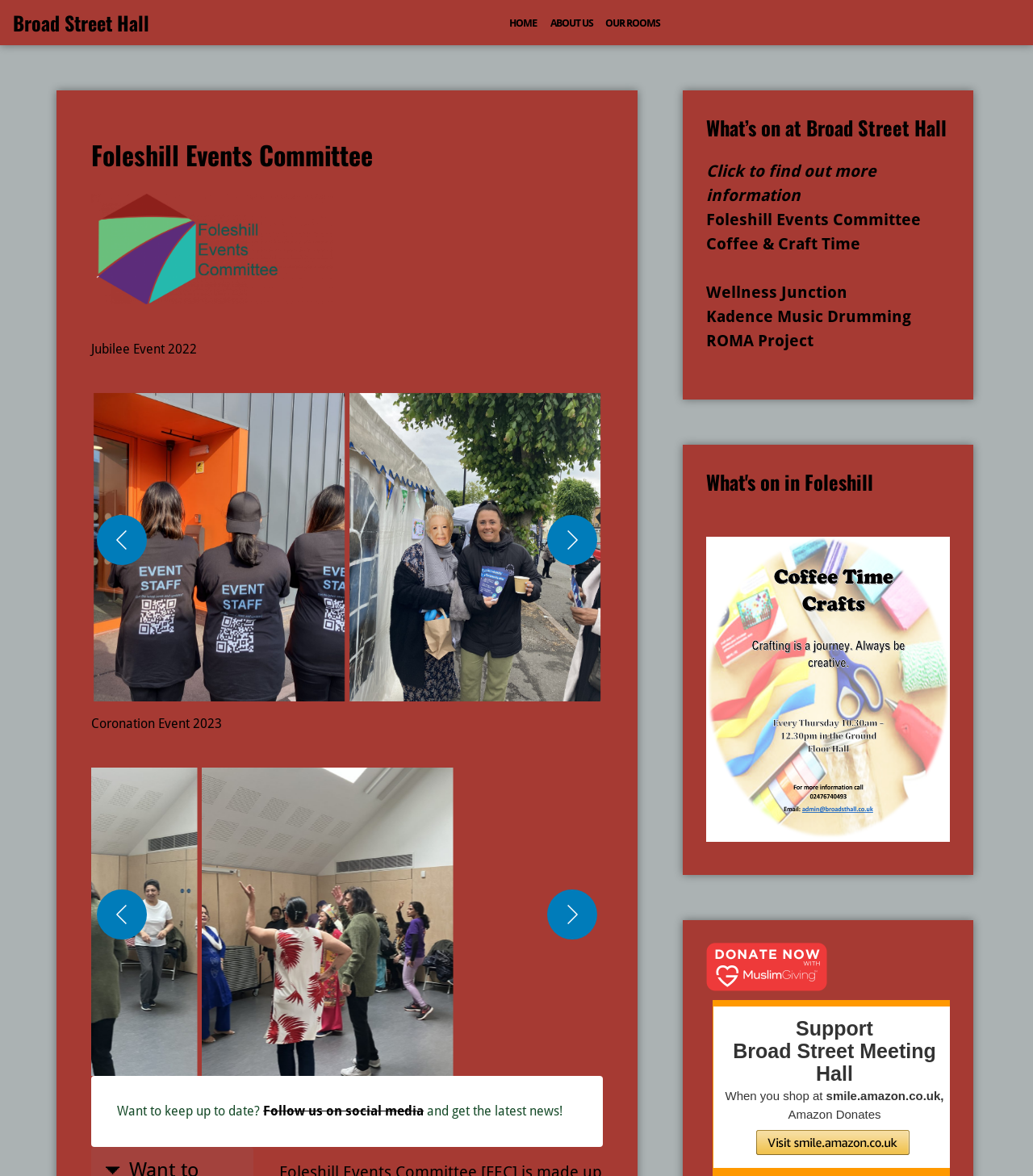Determine the bounding box coordinates for the area that needs to be clicked to fulfill this task: "Follow us on social media". The coordinates must be given as four float numbers between 0 and 1, i.e., [left, top, right, bottom].

[0.255, 0.938, 0.41, 0.951]